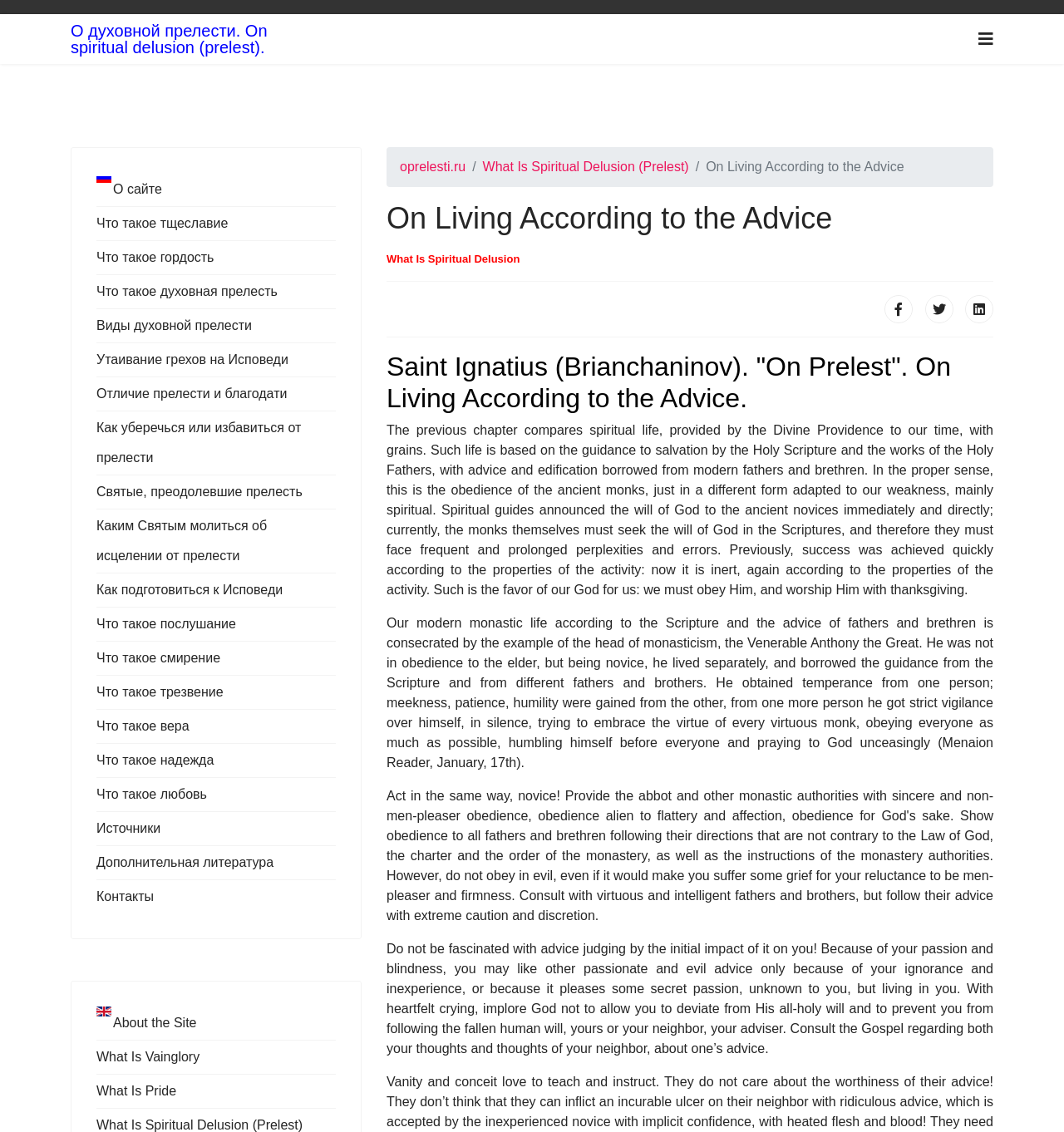Show the bounding box coordinates for the element that needs to be clicked to execute the following instruction: "Click on the link to know what spiritual delusion is". Provide the coordinates in the form of four float numbers between 0 and 1, i.e., [left, top, right, bottom].

[0.091, 0.243, 0.316, 0.272]